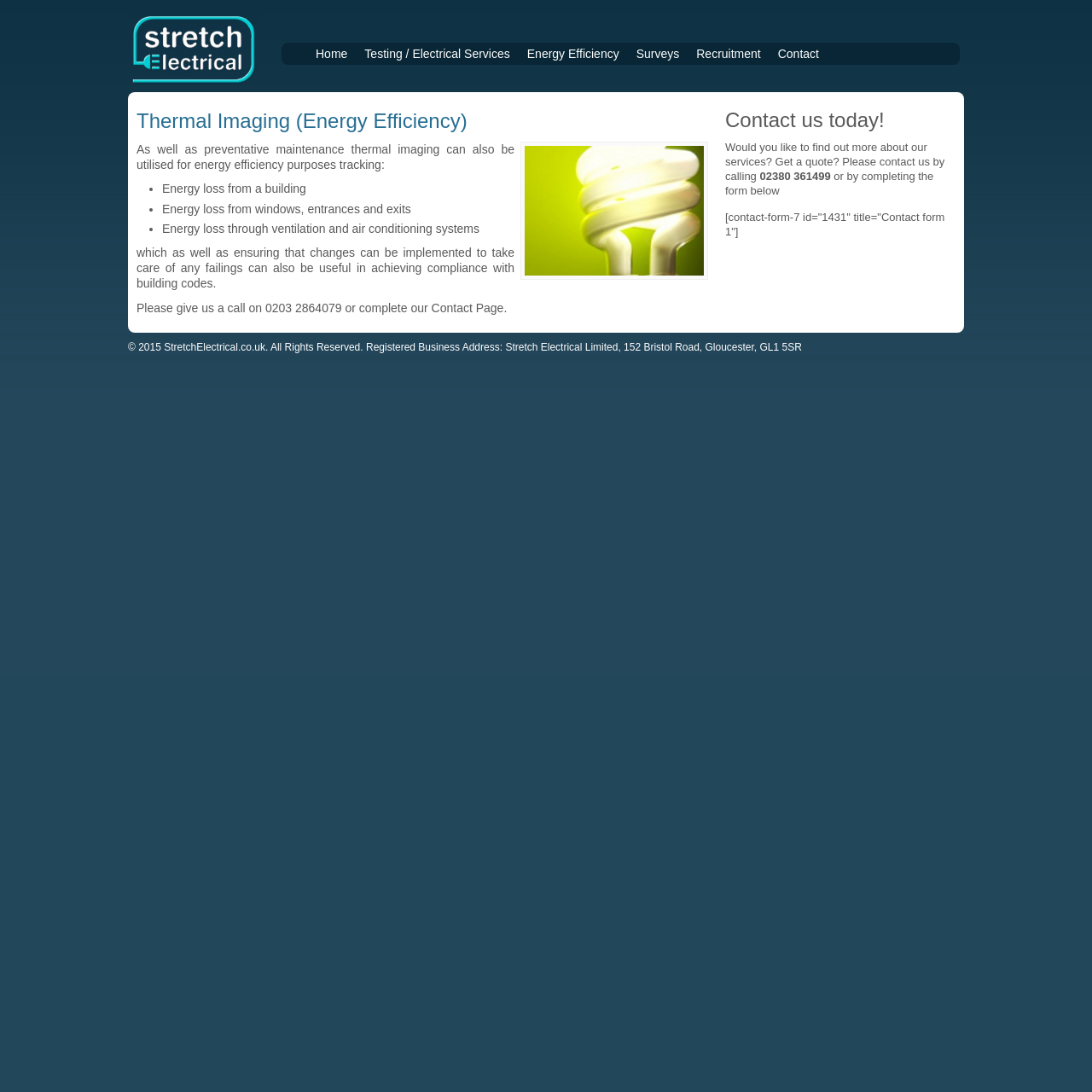For the element described, predict the bounding box coordinates as (top-left x, top-left y, bottom-right x, bottom-right y). All values should be between 0 and 1. Element description: title="Stretch Electrical Limited"

[0.117, 0.068, 0.237, 0.08]